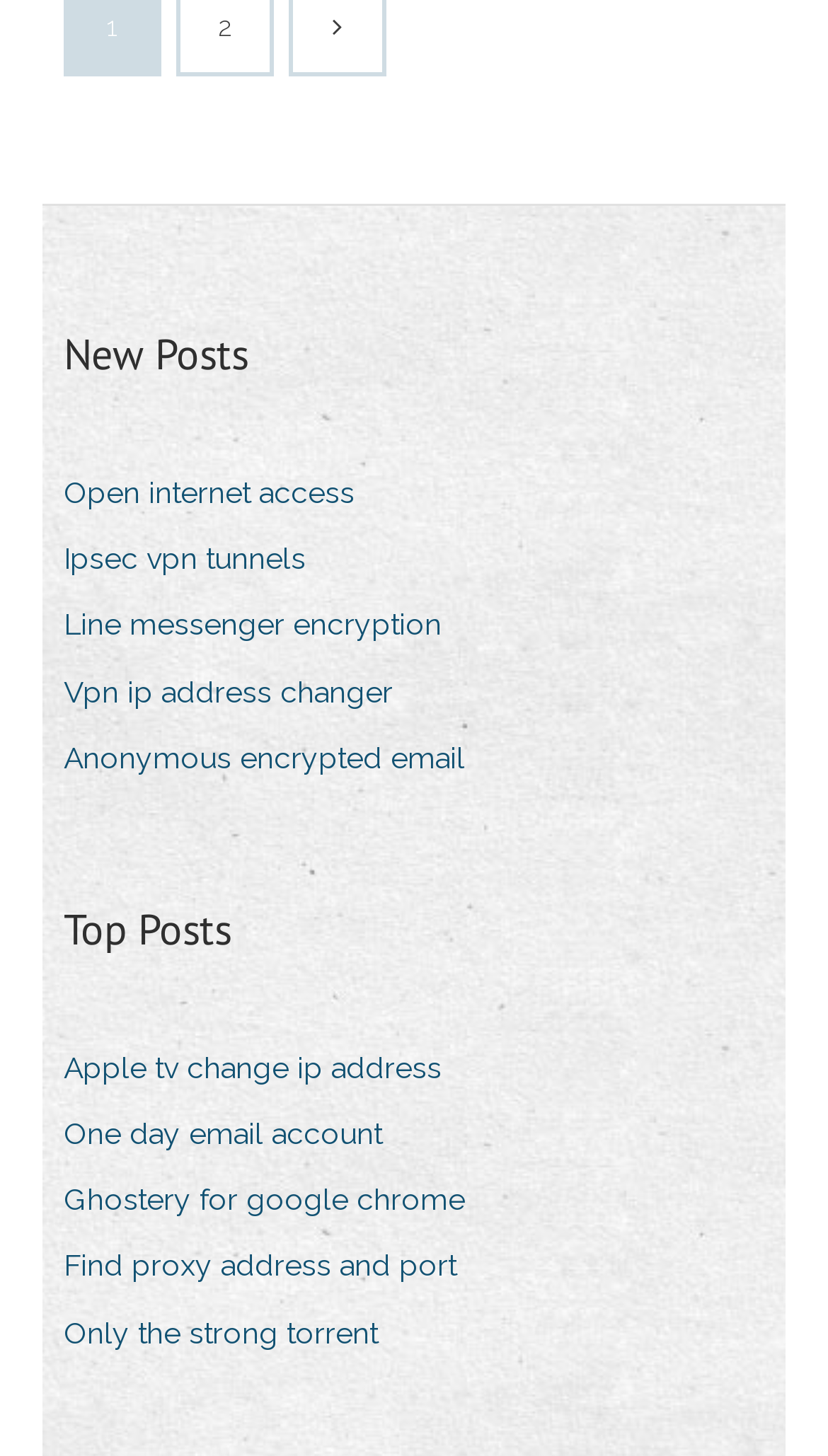Answer the question with a brief word or phrase:
What is the second heading on the webpage?

Top Posts